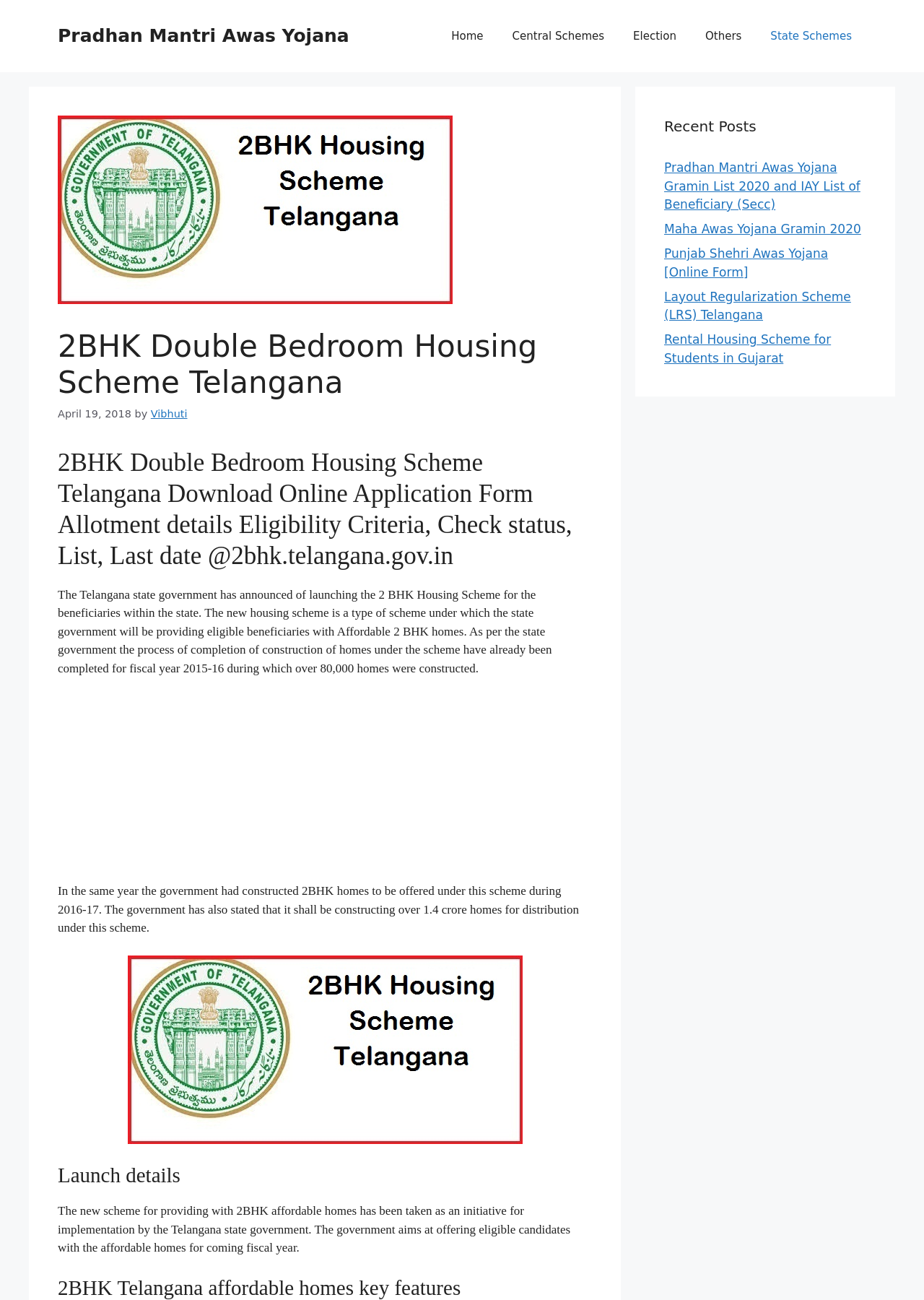Identify and provide the text content of the webpage's primary headline.

2BHK Double Bedroom Housing Scheme Telangana